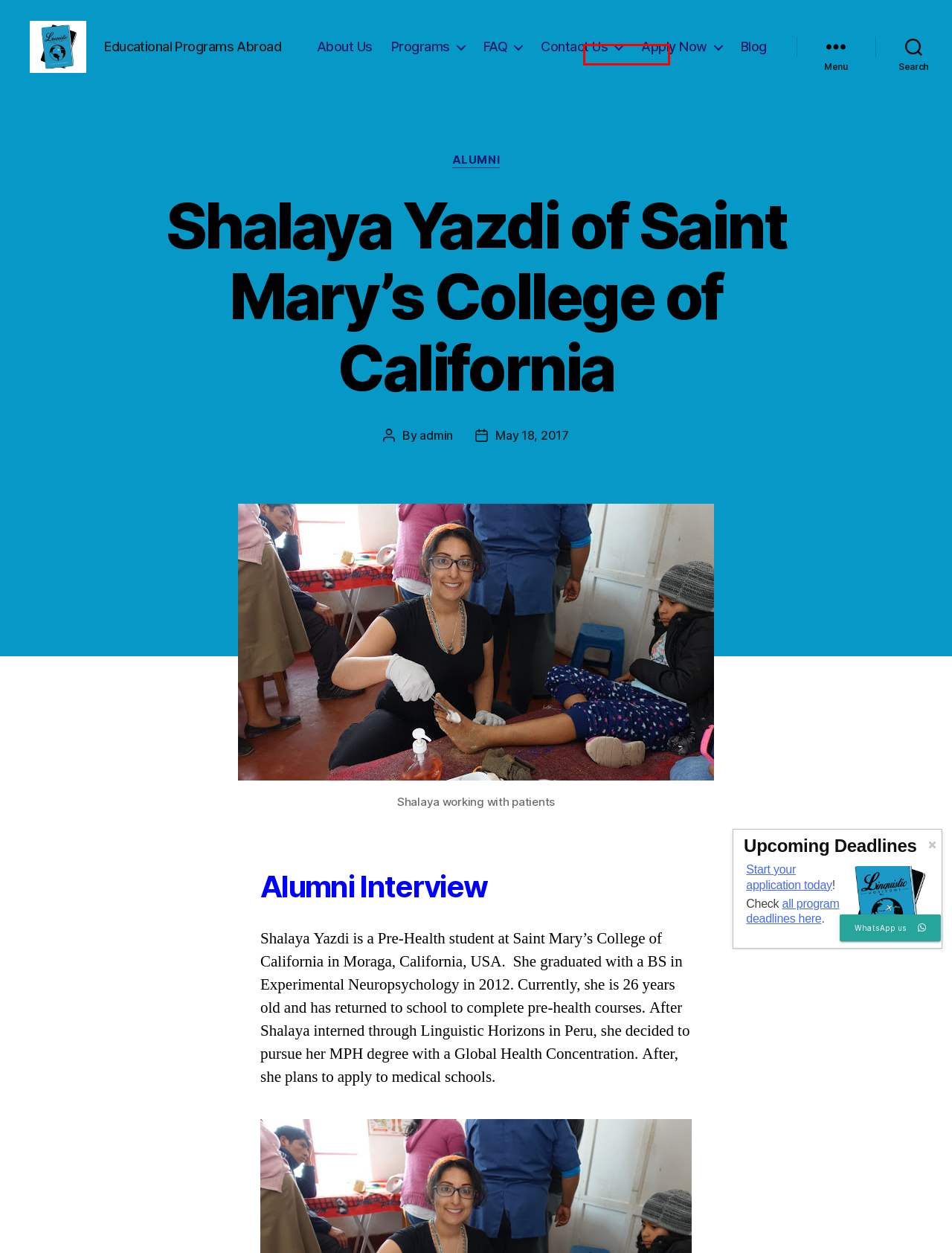Given a webpage screenshot with a red bounding box around a particular element, identify the best description of the new webpage that will appear after clicking on the element inside the red bounding box. Here are the candidates:
A. Alumni Archives - Linguistic Horizons
B. Study Abroad and Internship Programs - Linguistic Horizons
C. Contact Us - Linguistic Horizons
D. Programs Abroad - Linguistic Horizons, learn more about our programs!
E. Intern and Study Abroad Blog
F. Apply to Intern or Study Abroad with Linguistic Horizons
G. admin, Author at Linguistic Horizons
H. FAQ - Linguistic Horizons

C